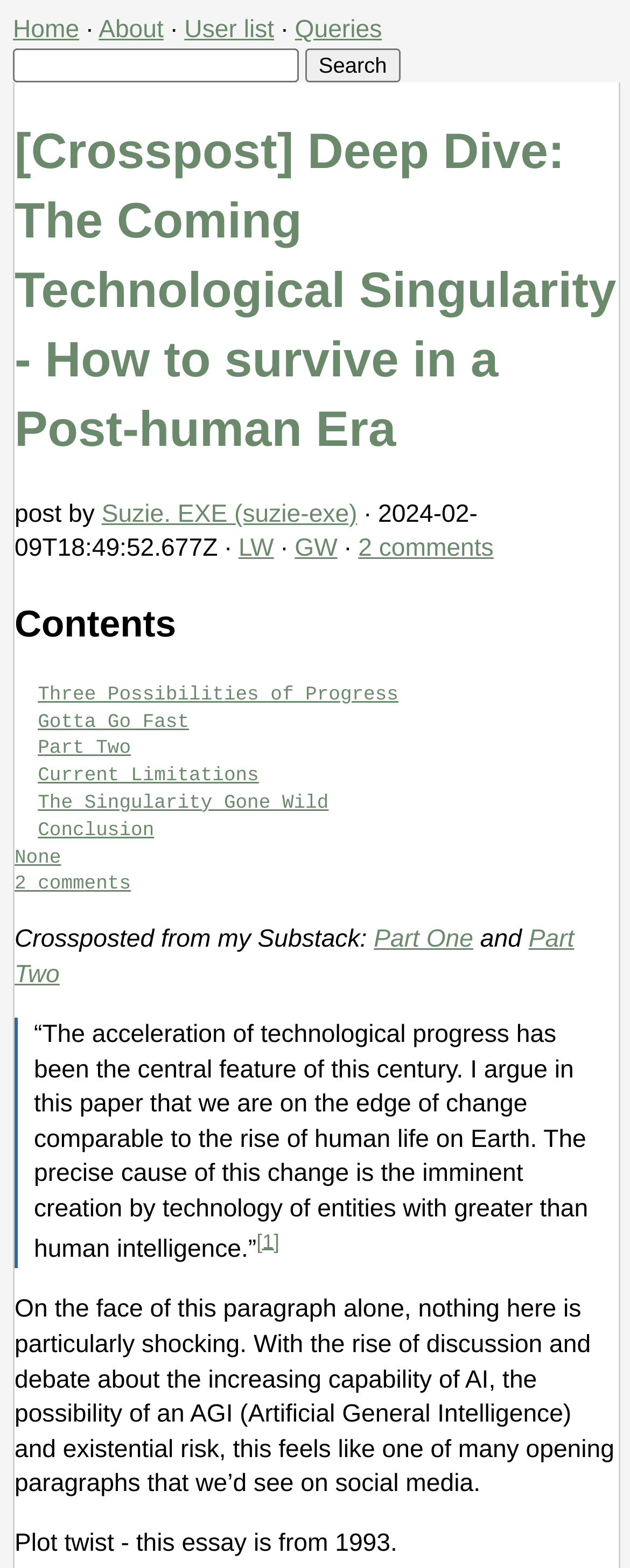What is the year of the essay mentioned in the post?
Based on the image, give a one-word or short phrase answer.

1993